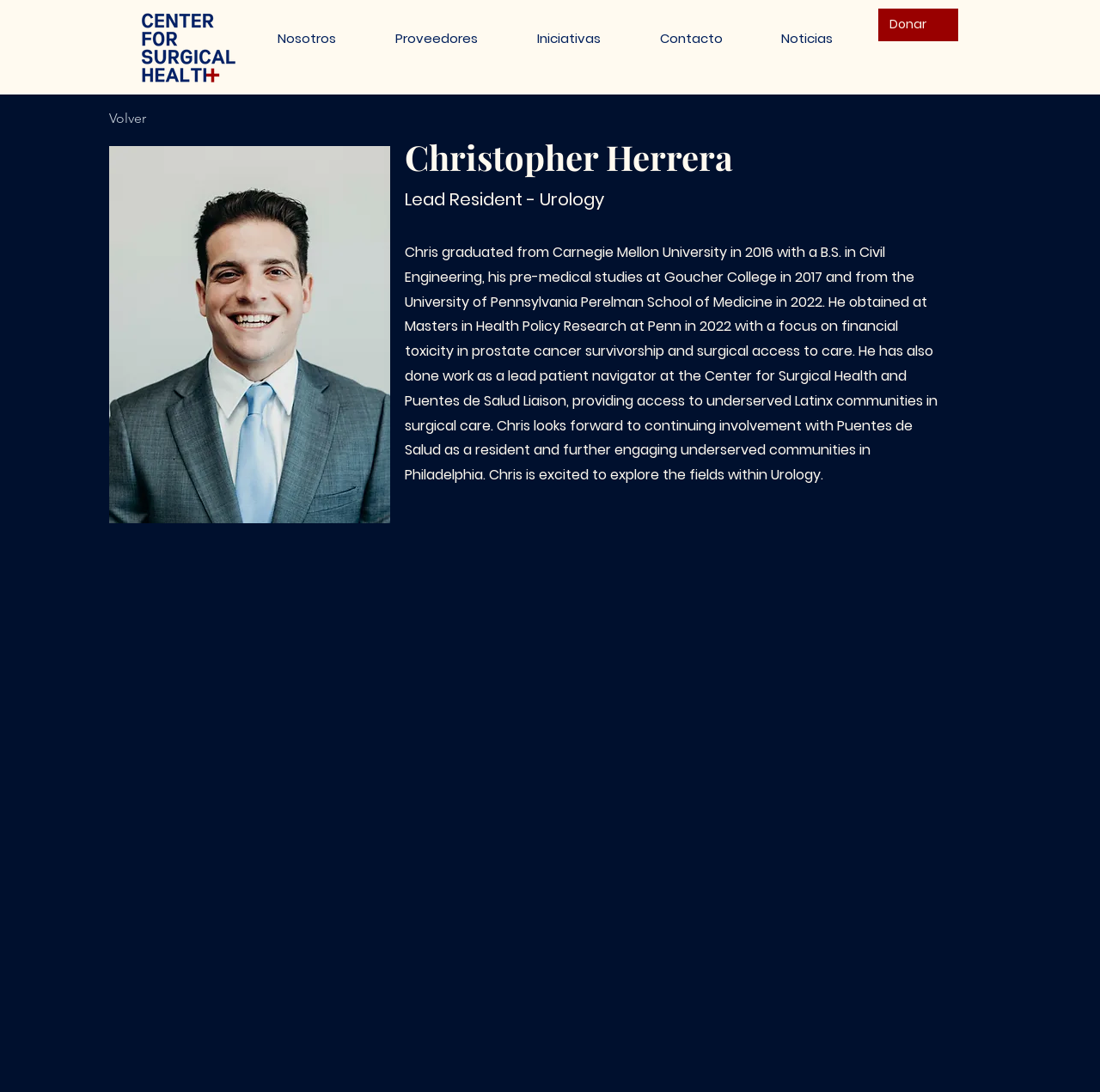Locate and provide the bounding box coordinates for the HTML element that matches this description: "Volver".

[0.099, 0.098, 0.15, 0.12]